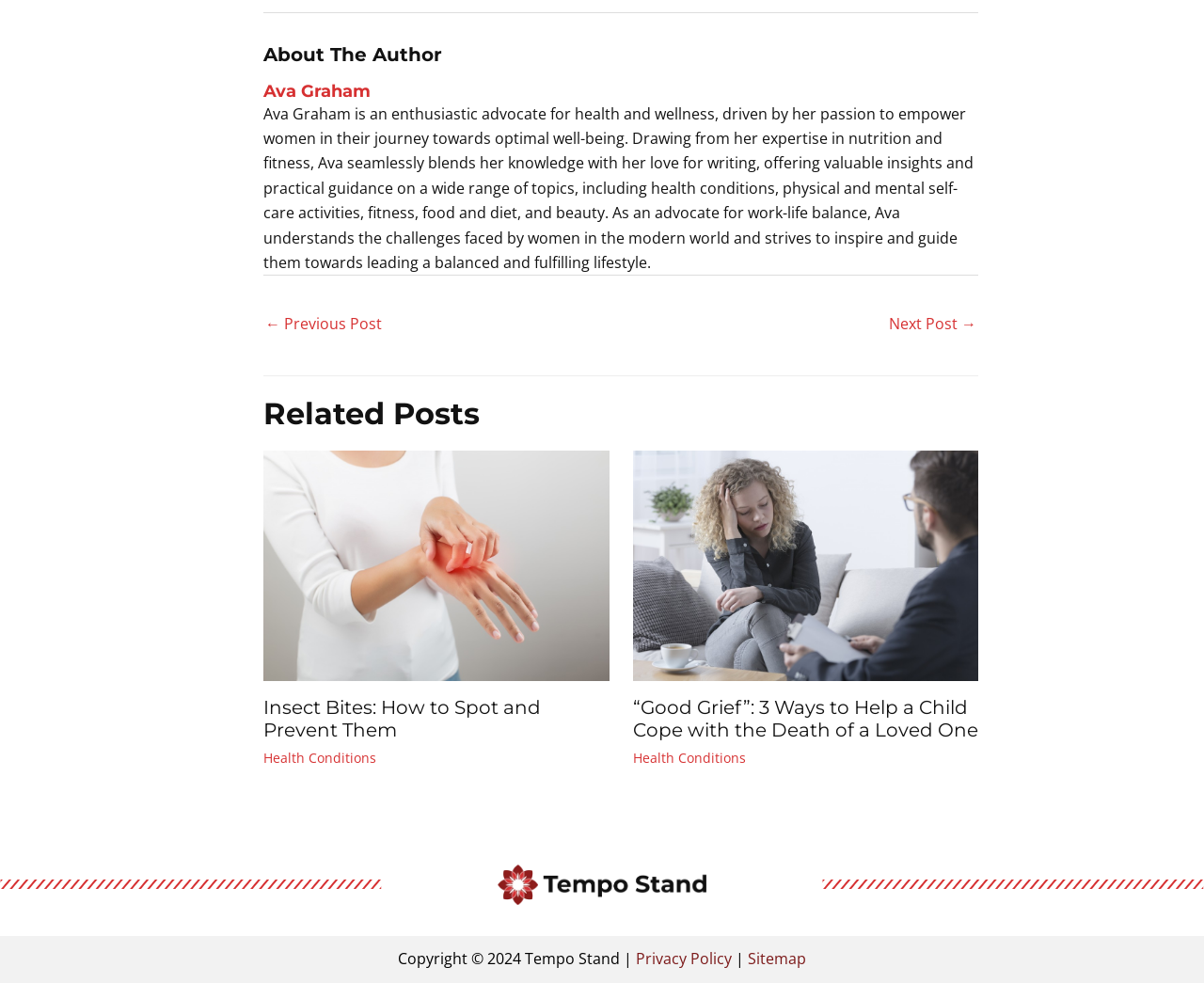Refer to the image and offer a detailed explanation in response to the question: Who is the author of the articles on this webpage?

The author of the articles on this webpage is Ava Graham, as indicated by the heading 'About The Author' and the link 'Ava Graham' with the description 'Ava Graham is an enthusiastic advocate for health and wellness...'.